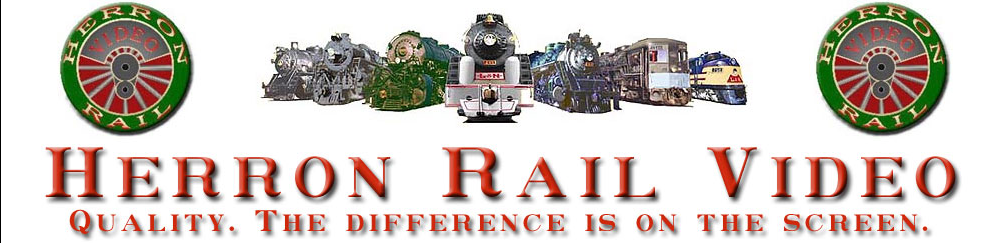Reply to the question with a brief word or phrase: Is the focus of the image on rail history?

Yes